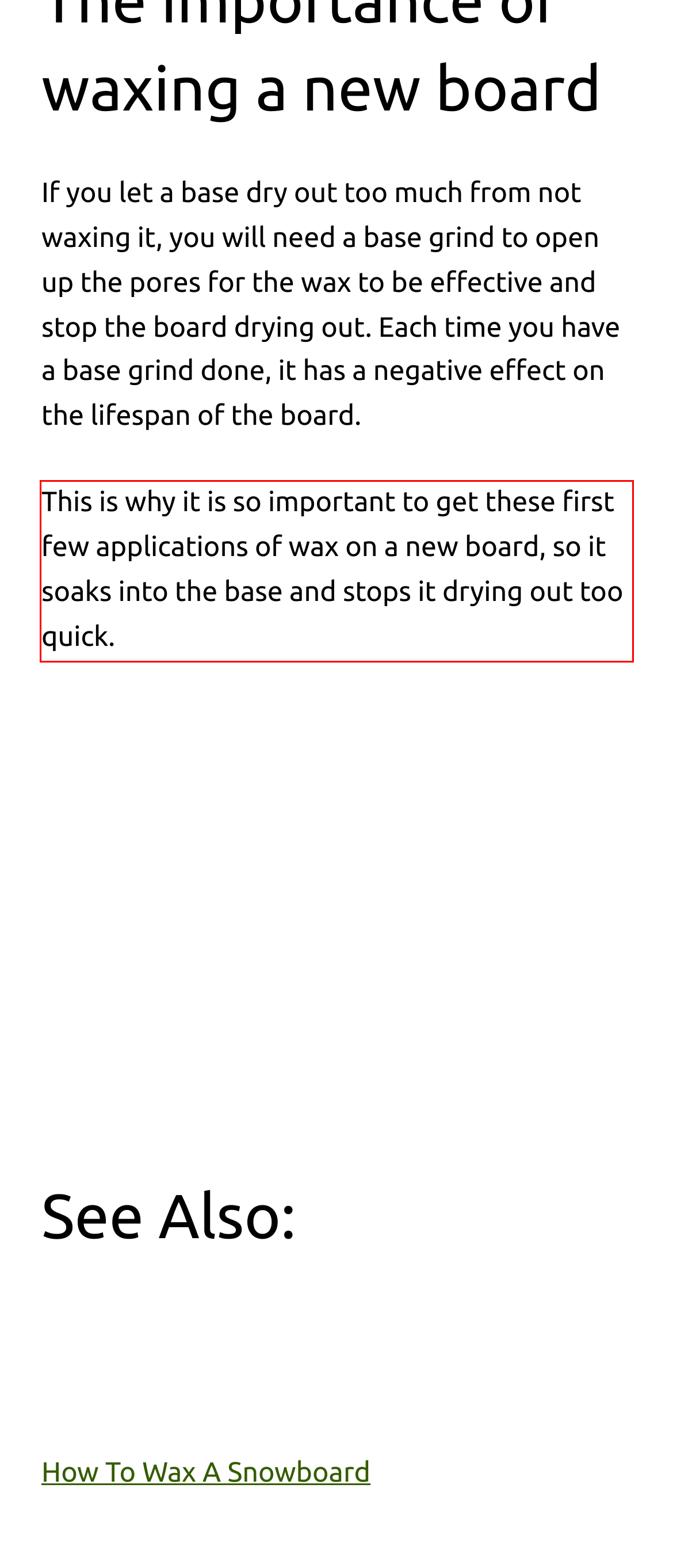Inspect the webpage screenshot that has a red bounding box and use OCR technology to read and display the text inside the red bounding box.

This is why it is so important to get these first few applications of wax on a new board, so it soaks into the base and stops it drying out too quick.